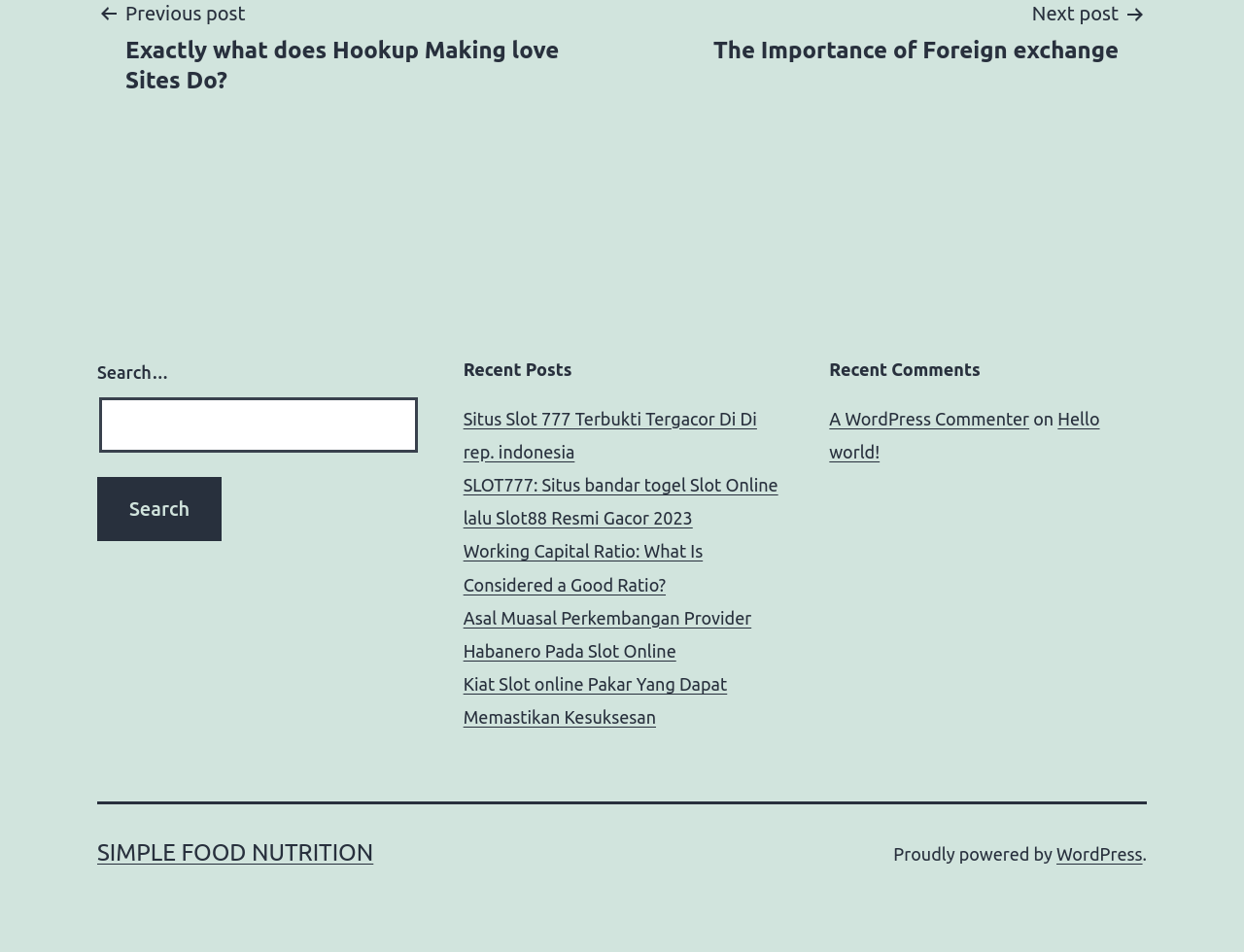Consider the image and give a detailed and elaborate answer to the question: 
What is the name of the website's theme?

I looked at the bottom of the page, where it says 'Proudly powered by WordPress', which indicates that WordPress is the website's theme.